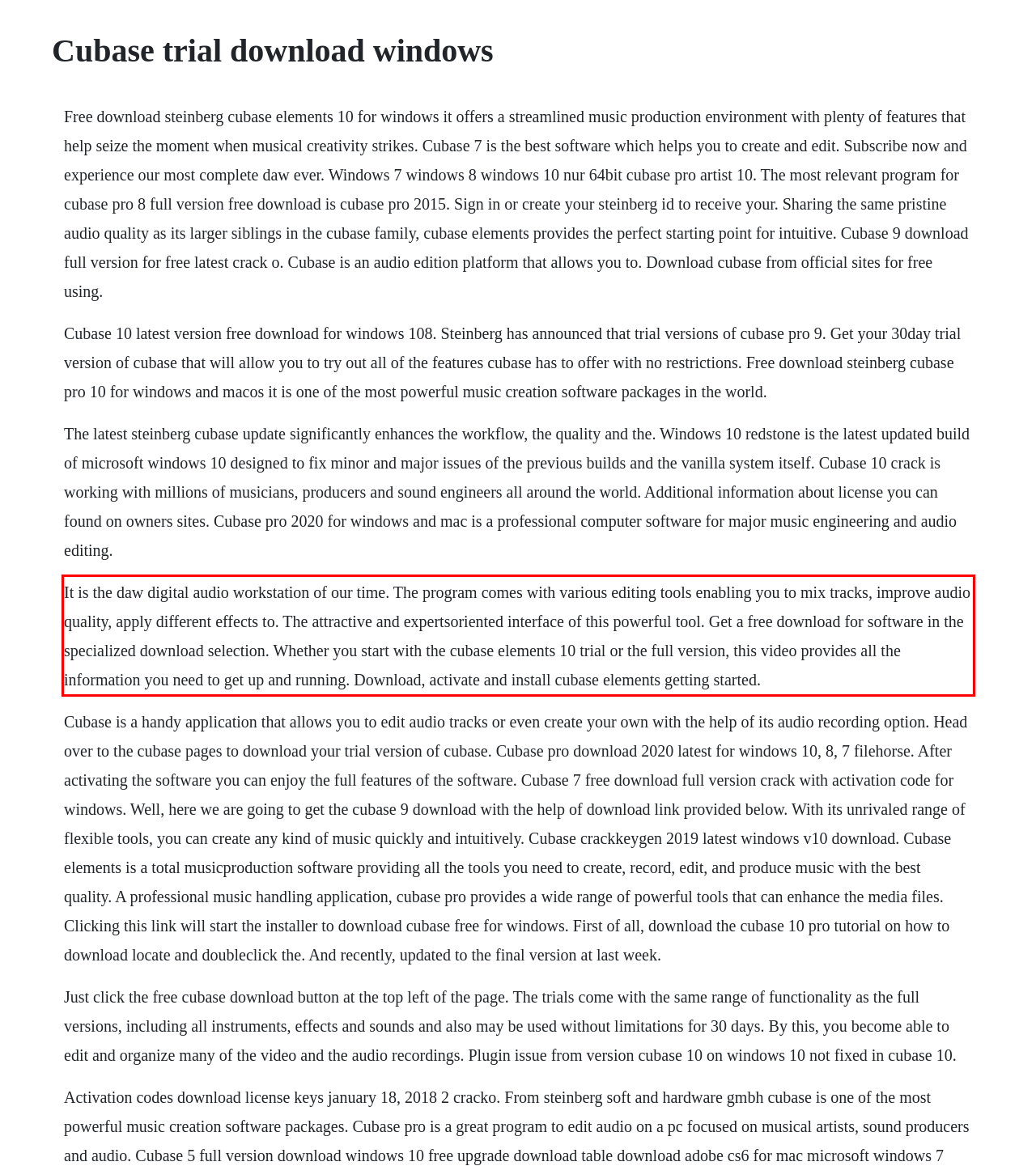The screenshot you have been given contains a UI element surrounded by a red rectangle. Use OCR to read and extract the text inside this red rectangle.

It is the daw digital audio workstation of our time. The program comes with various editing tools enabling you to mix tracks, improve audio quality, apply different effects to. The attractive and expertsoriented interface of this powerful tool. Get a free download for software in the specialized download selection. Whether you start with the cubase elements 10 trial or the full version, this video provides all the information you need to get up and running. Download, activate and install cubase elements getting started.